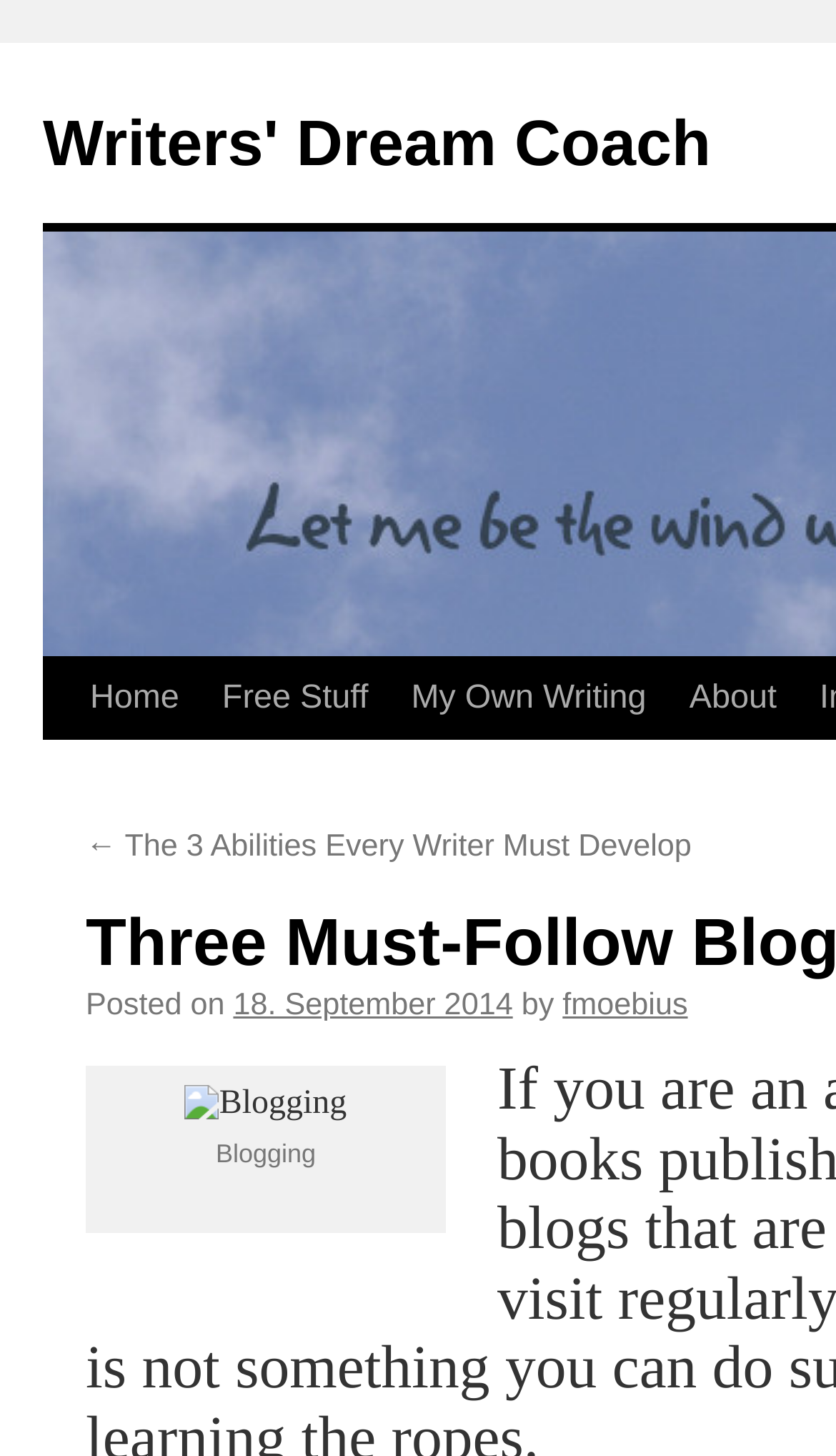Identify the bounding box coordinates of the part that should be clicked to carry out this instruction: "view the image about blogging".

[0.221, 0.746, 0.415, 0.772]